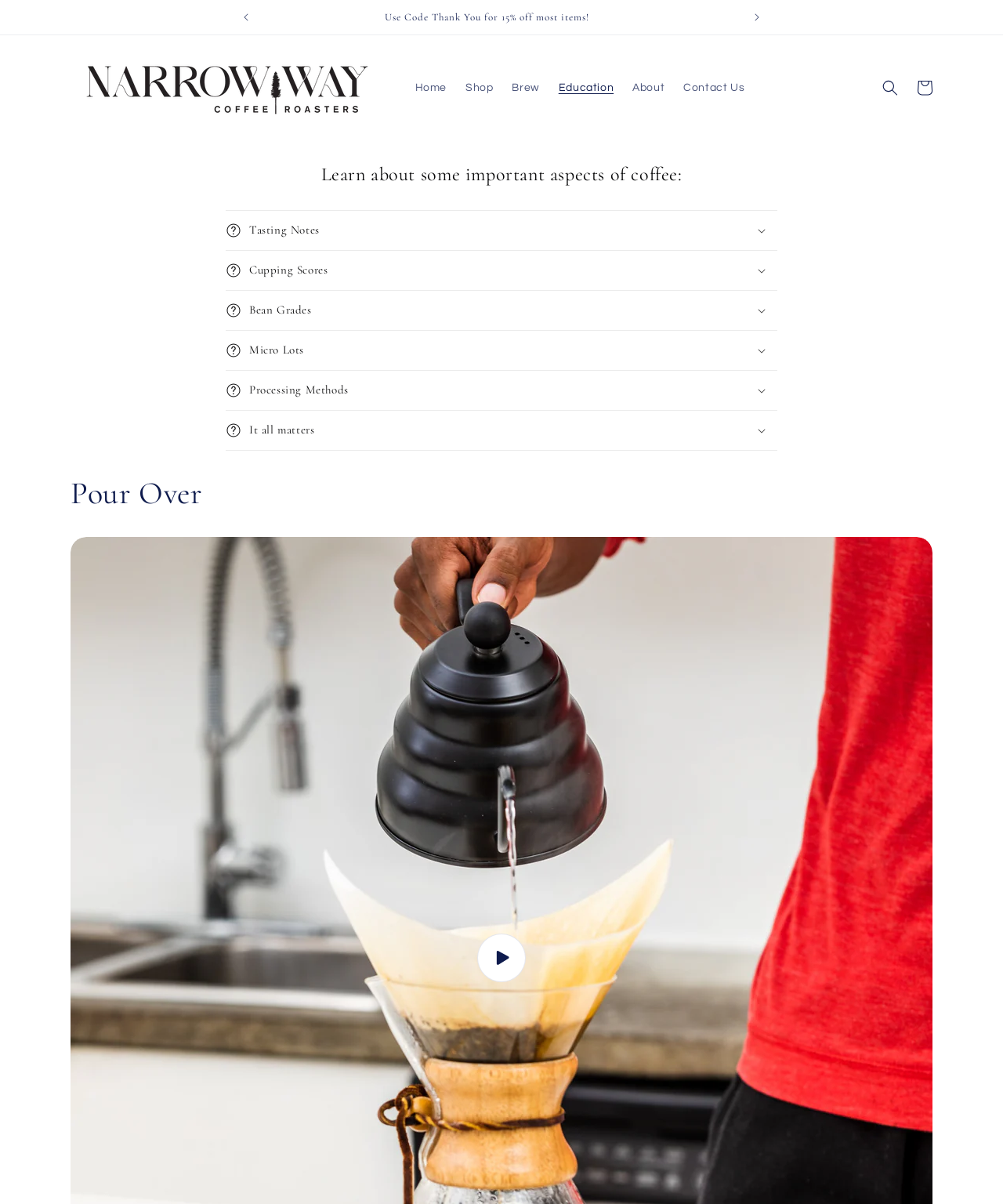Provide a brief response in the form of a single word or phrase:
What brewing method is mentioned on the webpage?

Pour Over